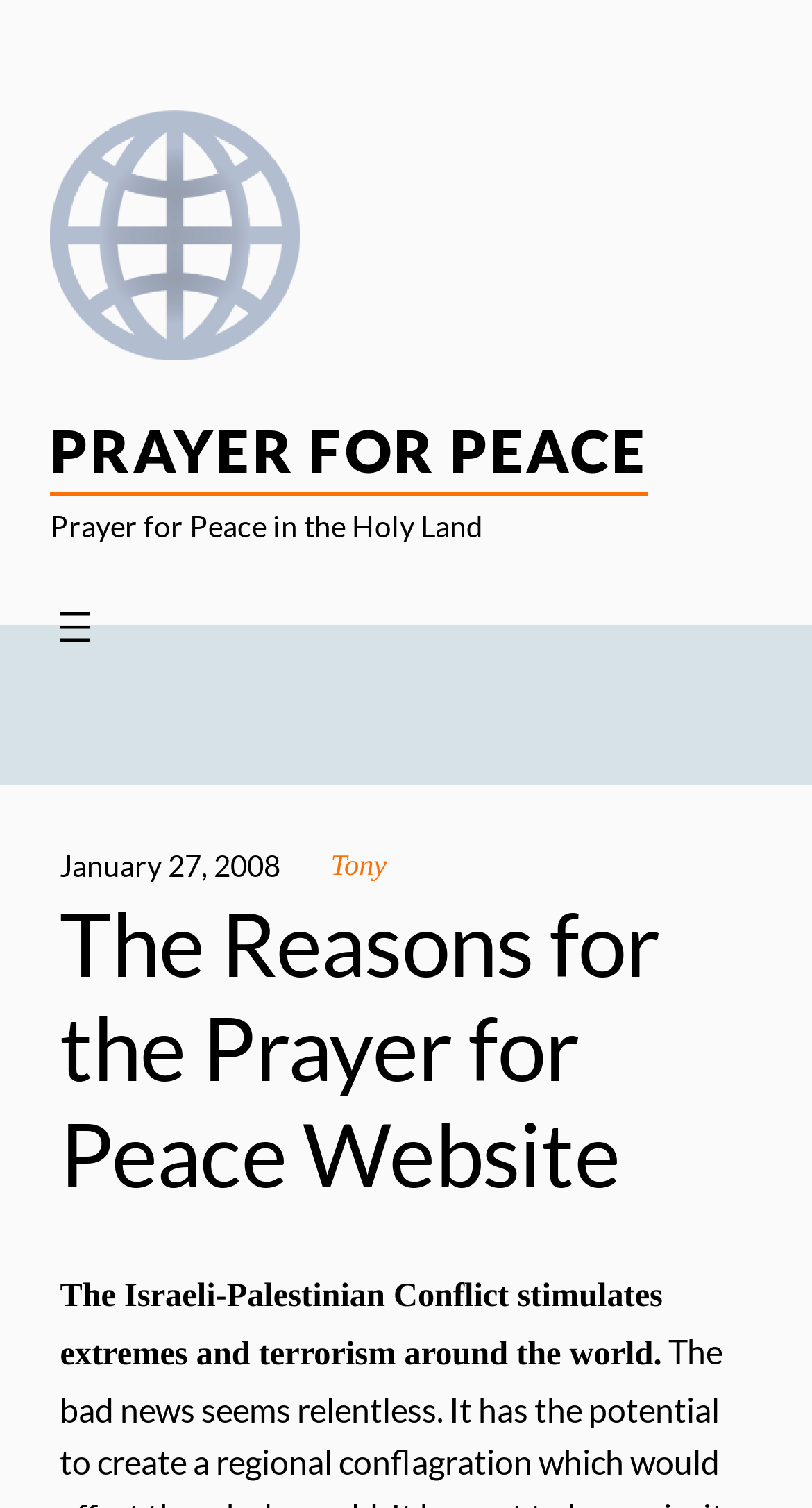Using the description: "aria-label="Open menu"", determine the UI element's bounding box coordinates. Ensure the coordinates are in the format of four float numbers between 0 and 1, i.e., [left, top, right, bottom].

[0.062, 0.399, 0.123, 0.432]